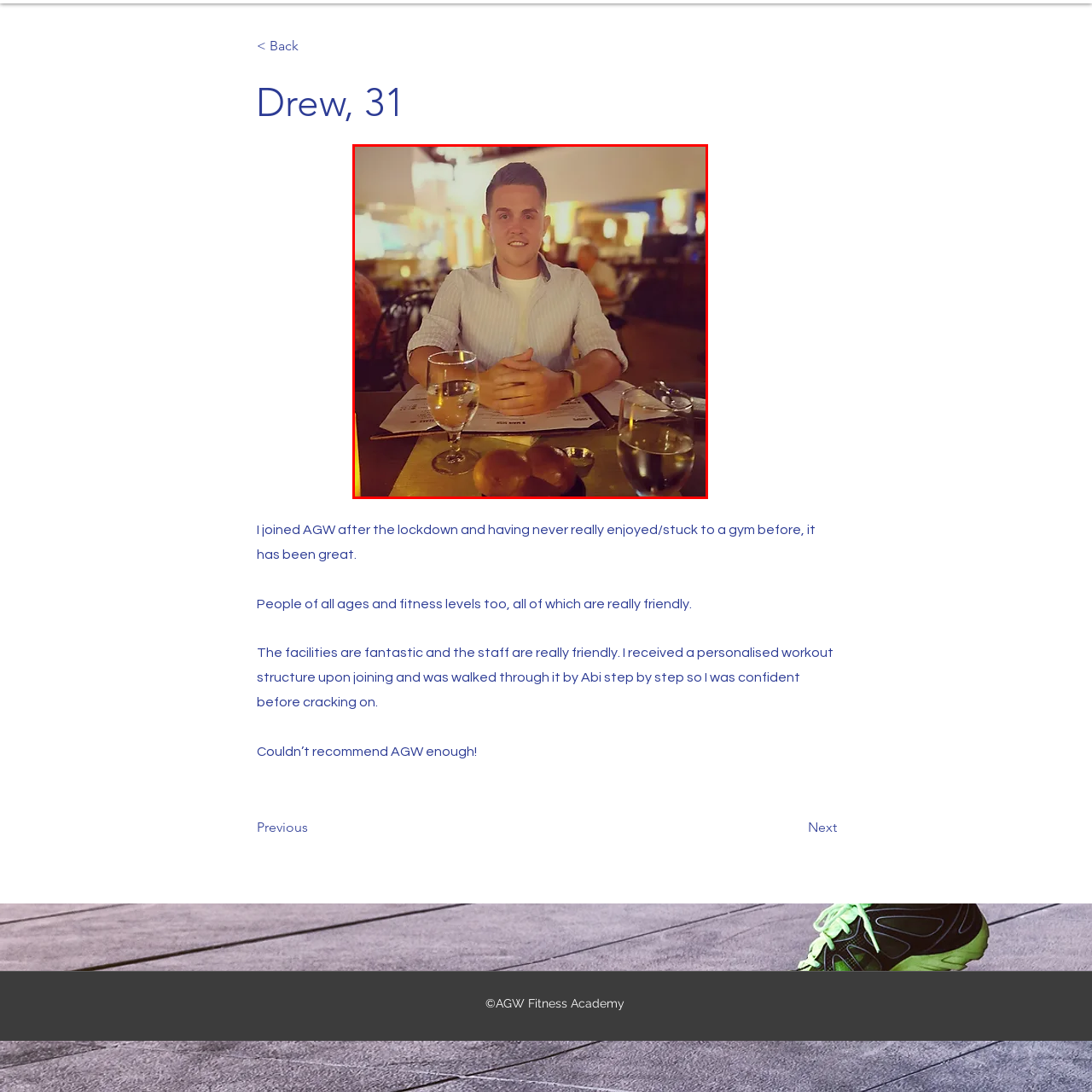What is the ambiance of the restaurant?
Please look at the image marked with a red bounding box and provide a one-word or short-phrase answer based on what you see.

Lively